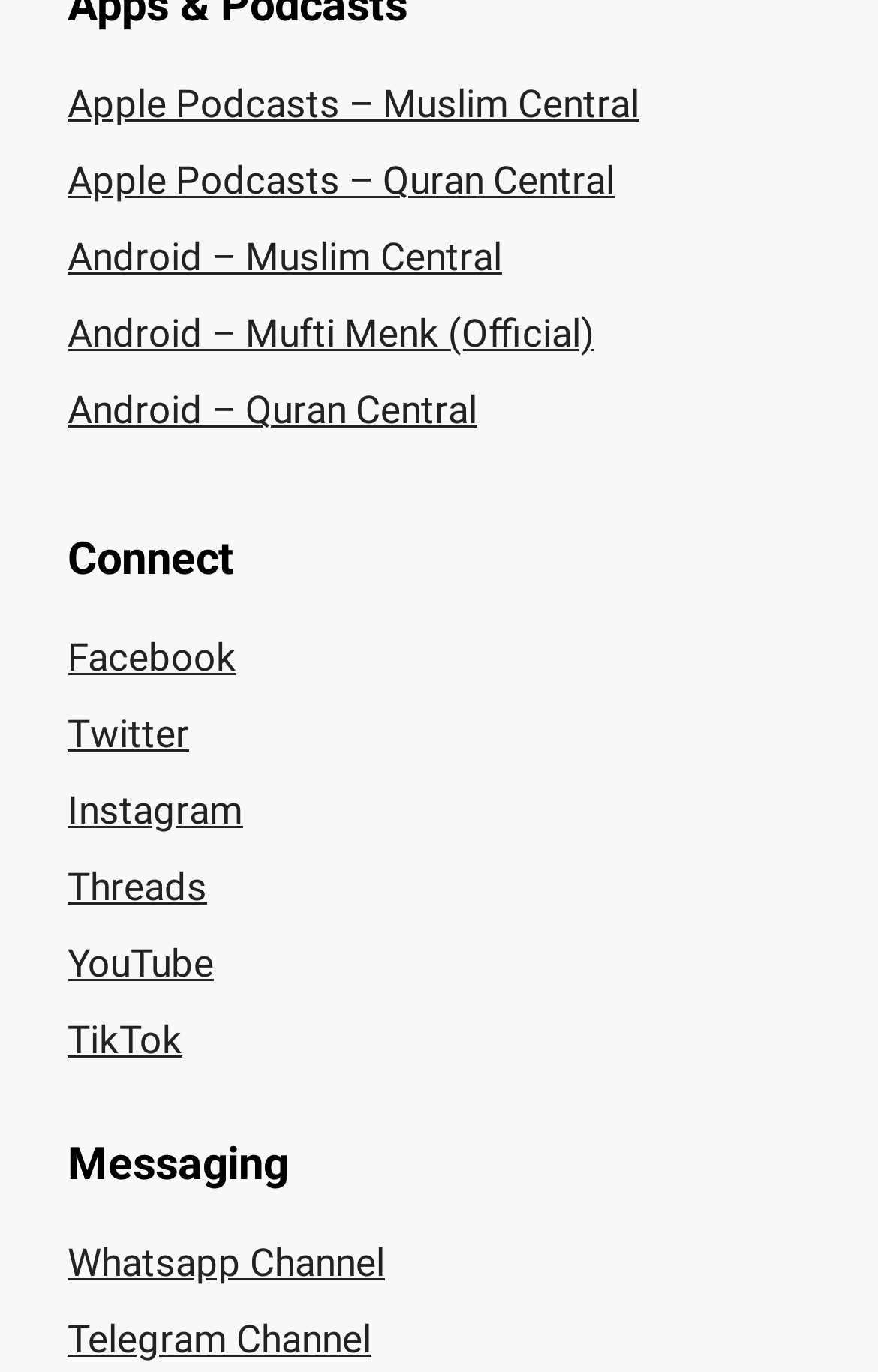Specify the bounding box coordinates for the region that must be clicked to perform the given instruction: "Follow on Instagram".

None